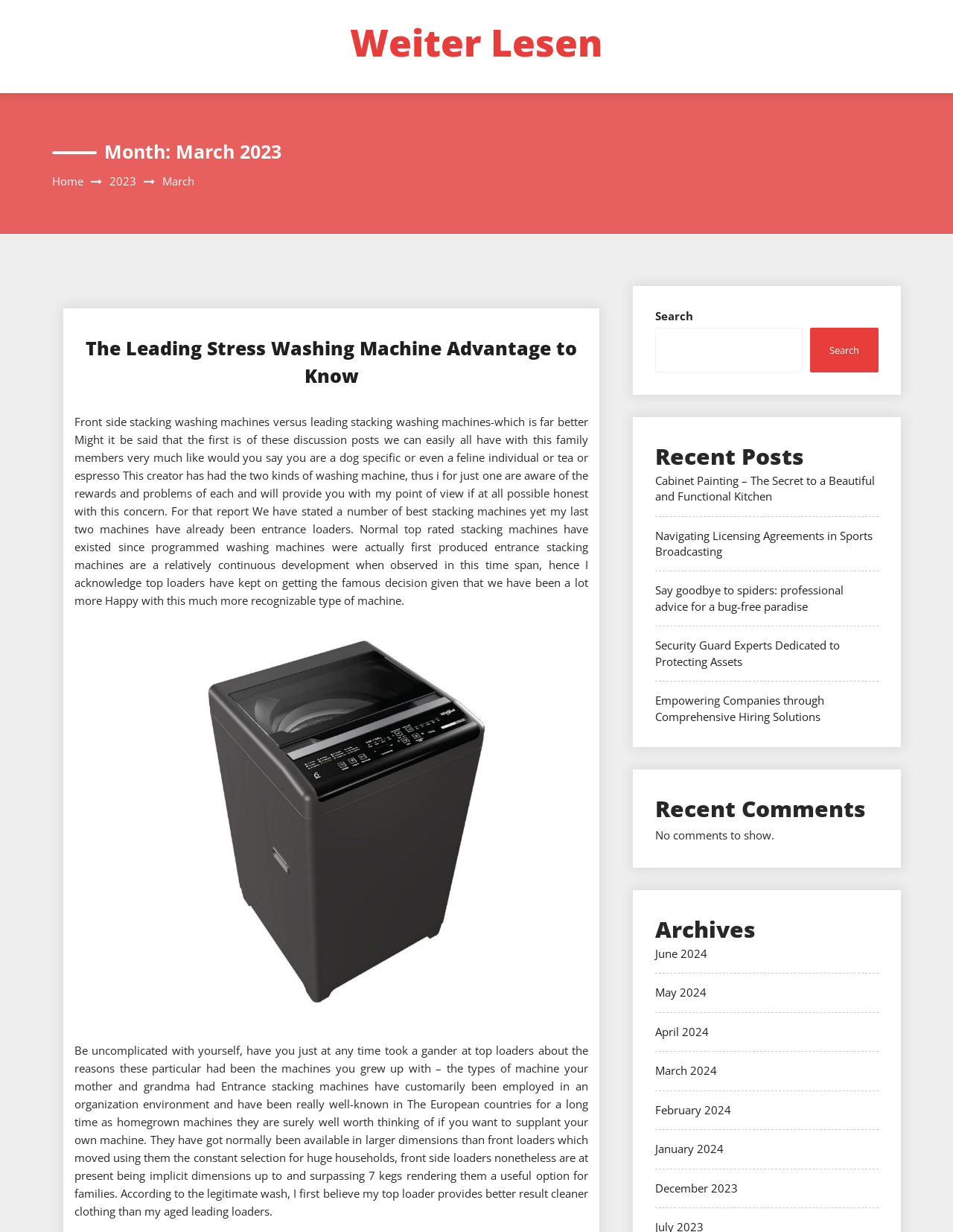What is the title of the first article?
Look at the screenshot and respond with a single word or phrase.

The Leading Stress Washing Machine Advantage to Know